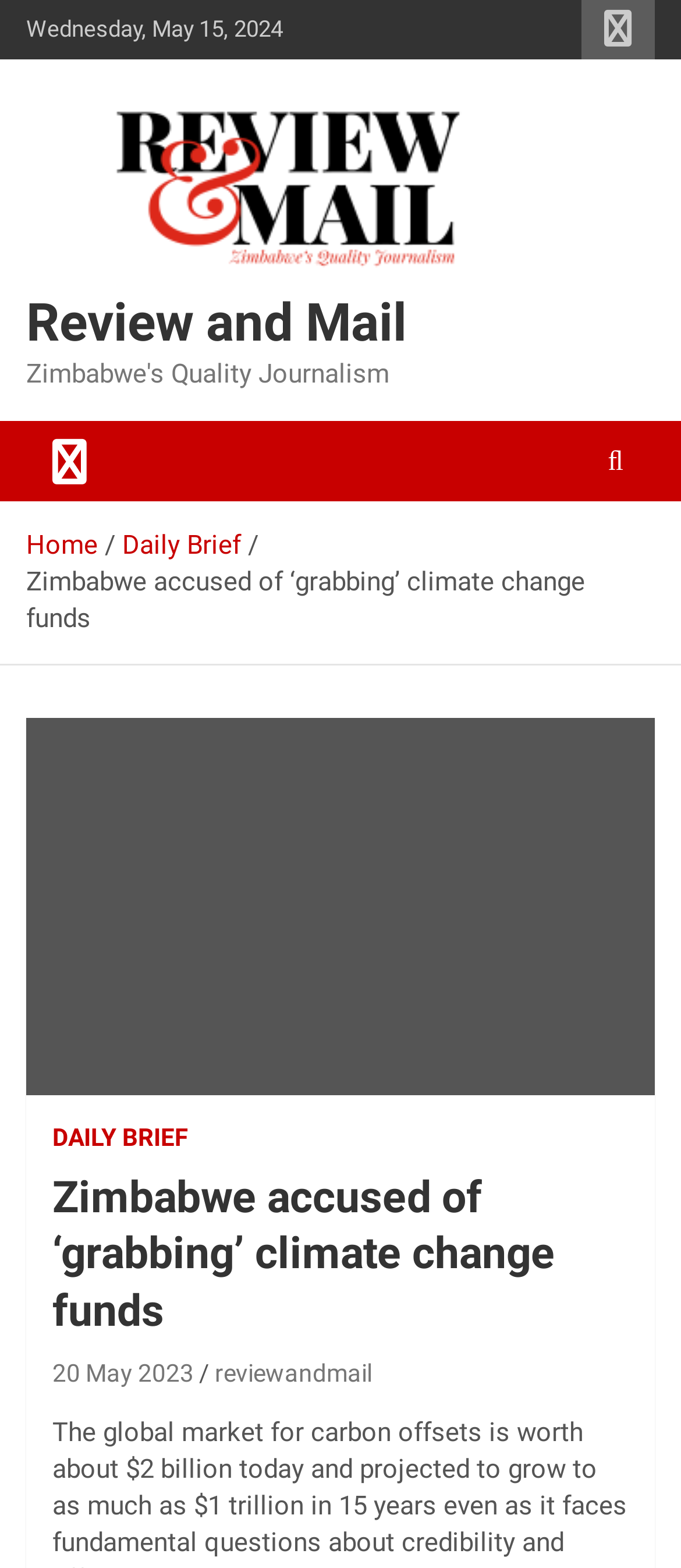Extract the bounding box coordinates for the described element: "Habits of a Graduate". The coordinates should be represented as four float numbers between 0 and 1: [left, top, right, bottom].

None